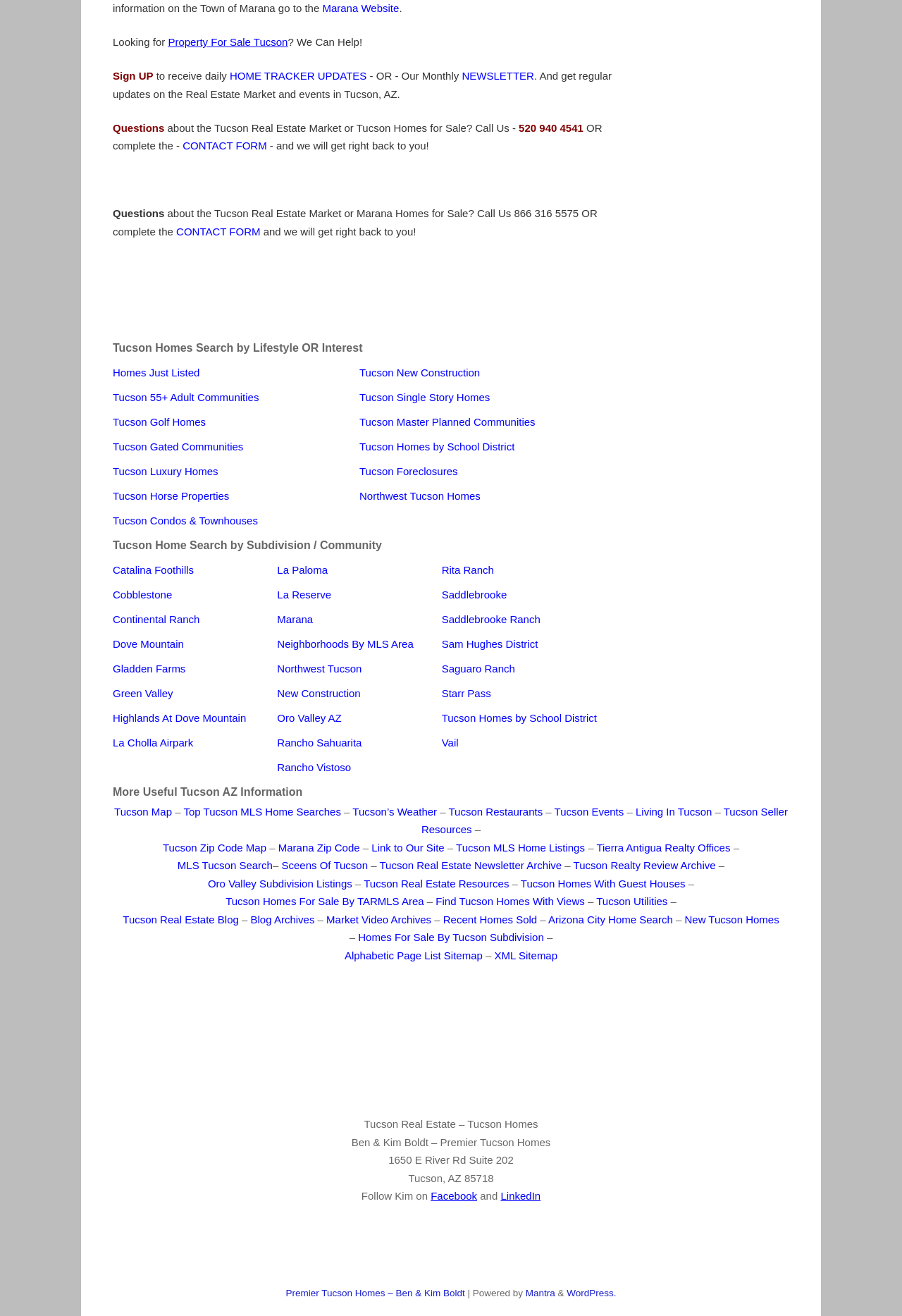Find the bounding box coordinates of the clickable area that will achieve the following instruction: "Click the 'Home' link".

None